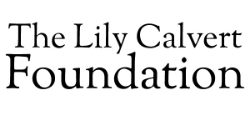What is the focus of the foundation?
Refer to the image and provide a concise answer in one word or phrase.

Pediatric health issues